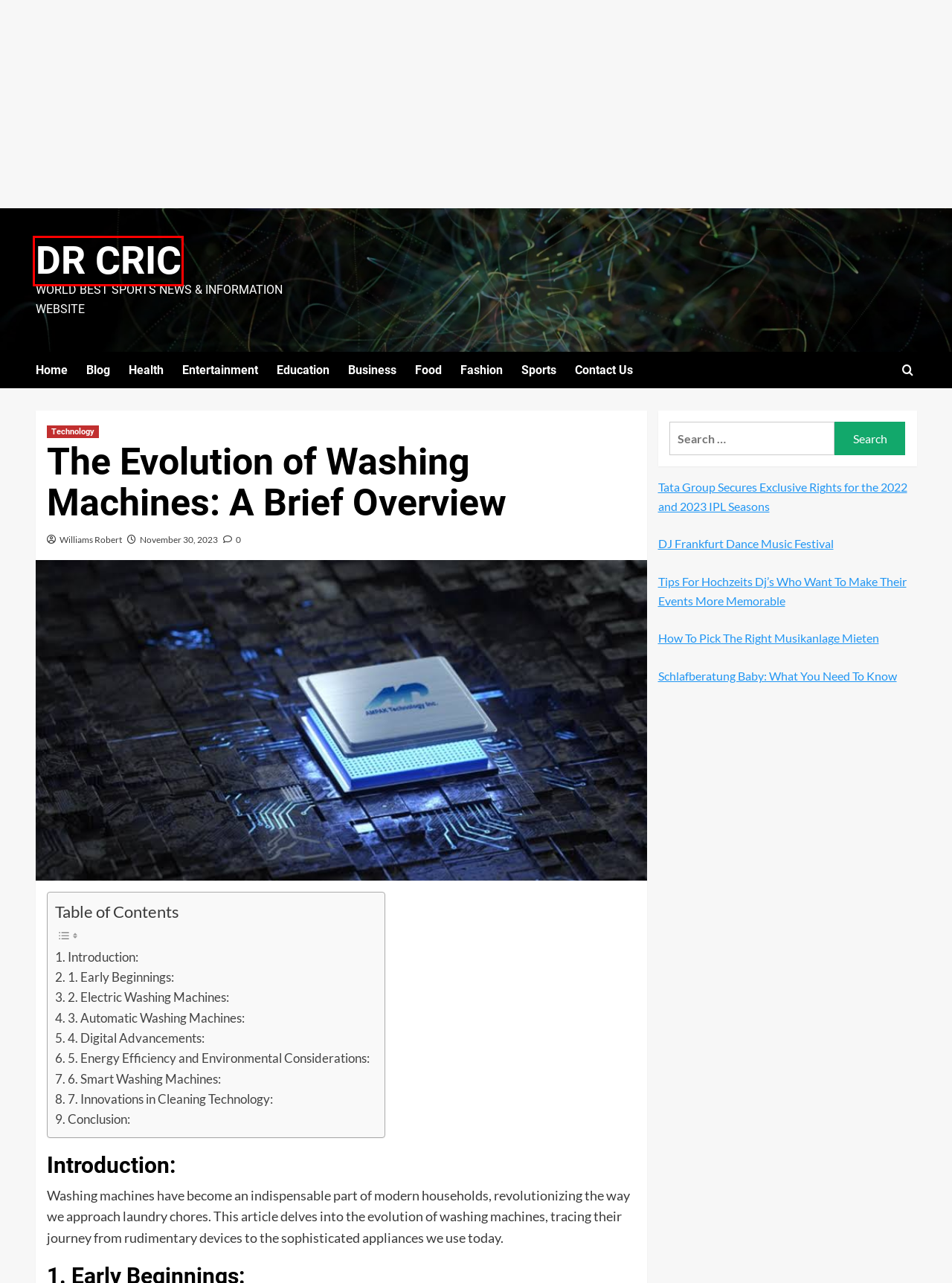You have a screenshot of a webpage with a red rectangle bounding box. Identify the best webpage description that corresponds to the new webpage after clicking the element within the red bounding box. Here are the candidates:
A. Entertainment Archives - Dr Cric
B. Blog Archives - Dr Cric
C. Tips For Hochzeits Dj's Who Want To Make Their Events More Memorable - Dr Cric
D. Technology Archives - Dr Cric
E. DrCric - The World best Sports Websites List & news
F. Contact Us - Dr Cric
G. Tata Group Secures Exclusive Rights for the 2022 and 2023 IPL Seasons - Dr Cric
H. Sports Archives - Dr Cric

E